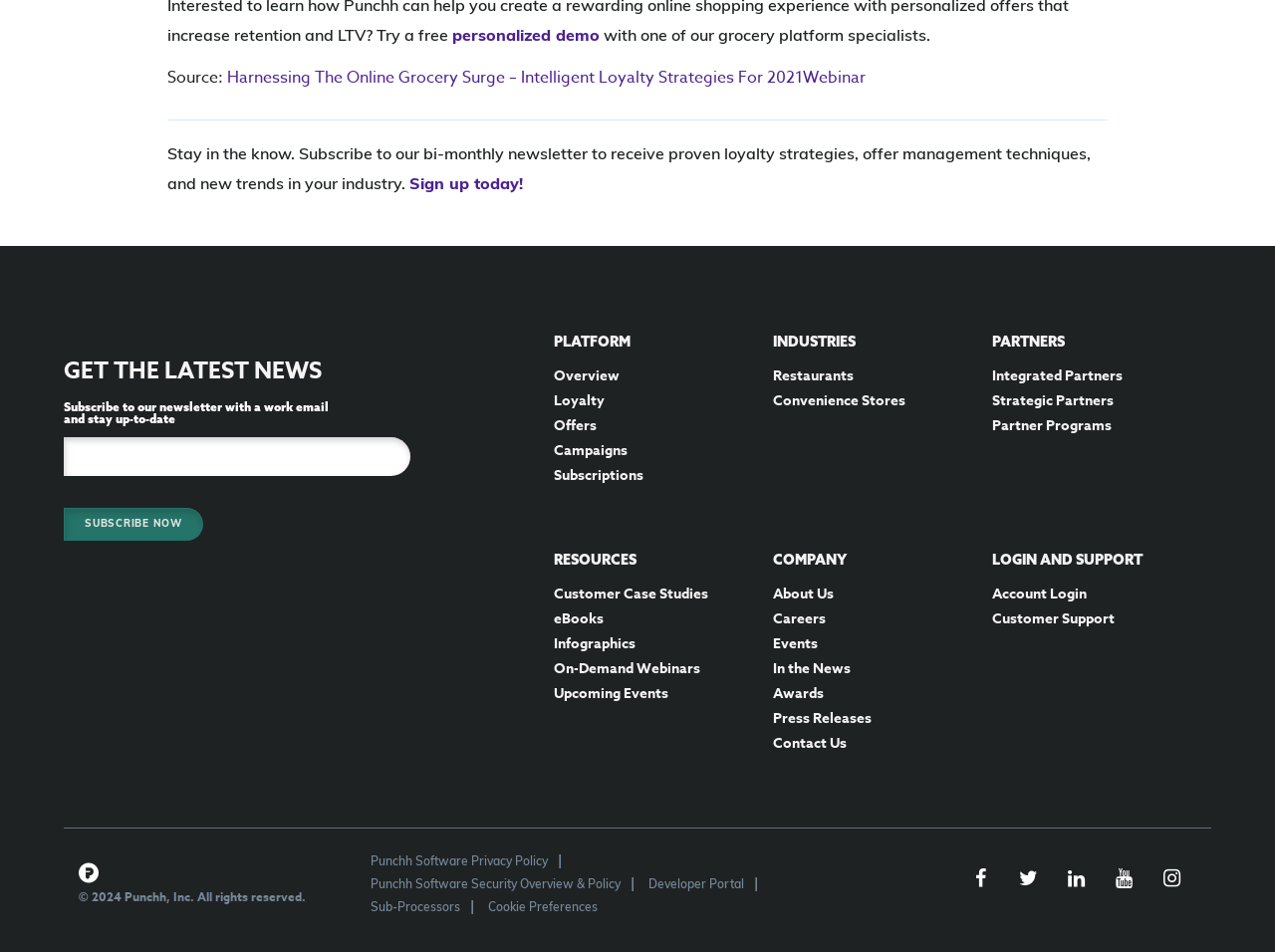What type of resources are available under the 'RESOURCES' section?
Please provide a single word or phrase answer based on the image.

Customer Case Studies, eBooks, Infographics, etc.